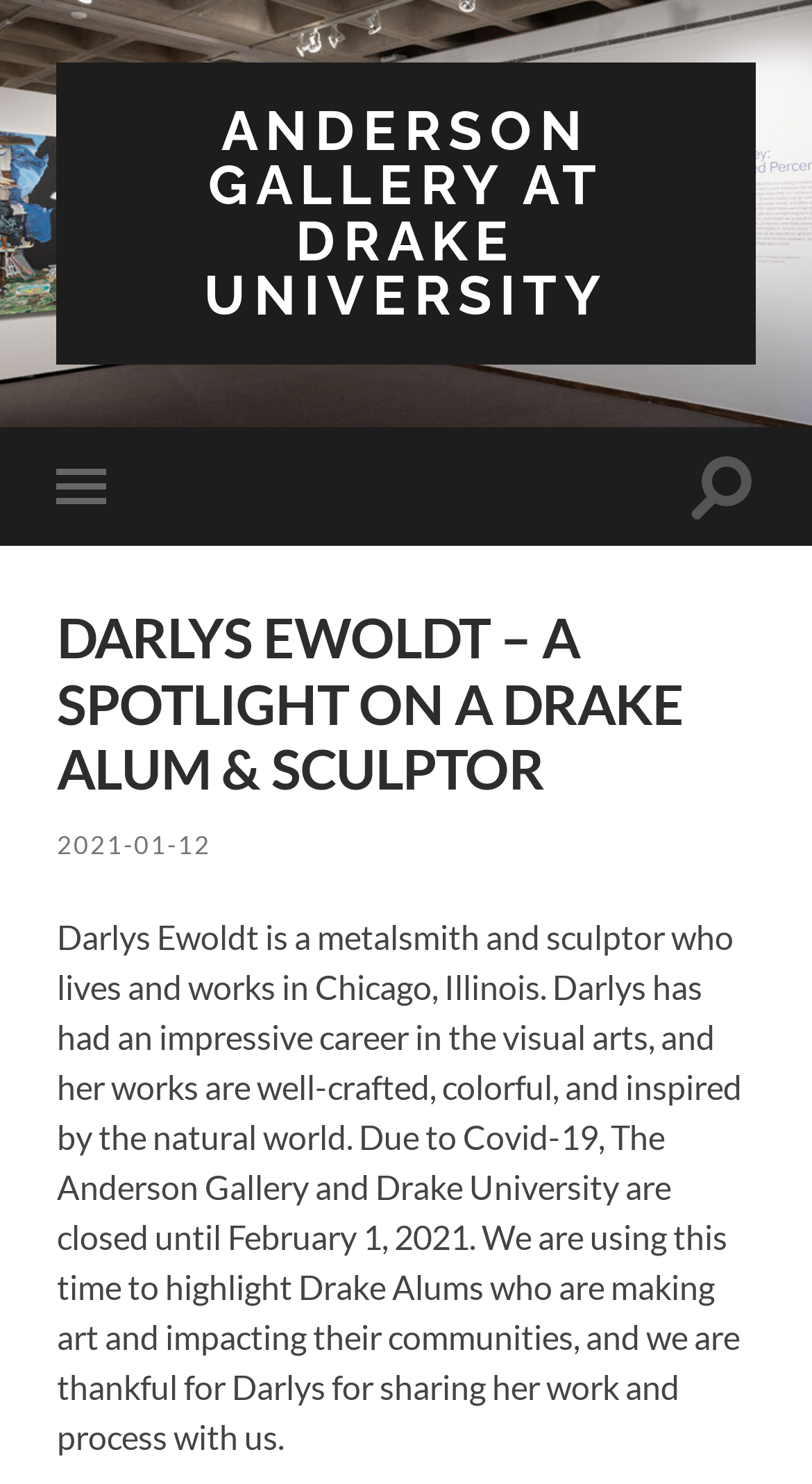Find the bounding box coordinates for the HTML element specified by: "doi.org/10.1007/s11205-015-1205-1".

None